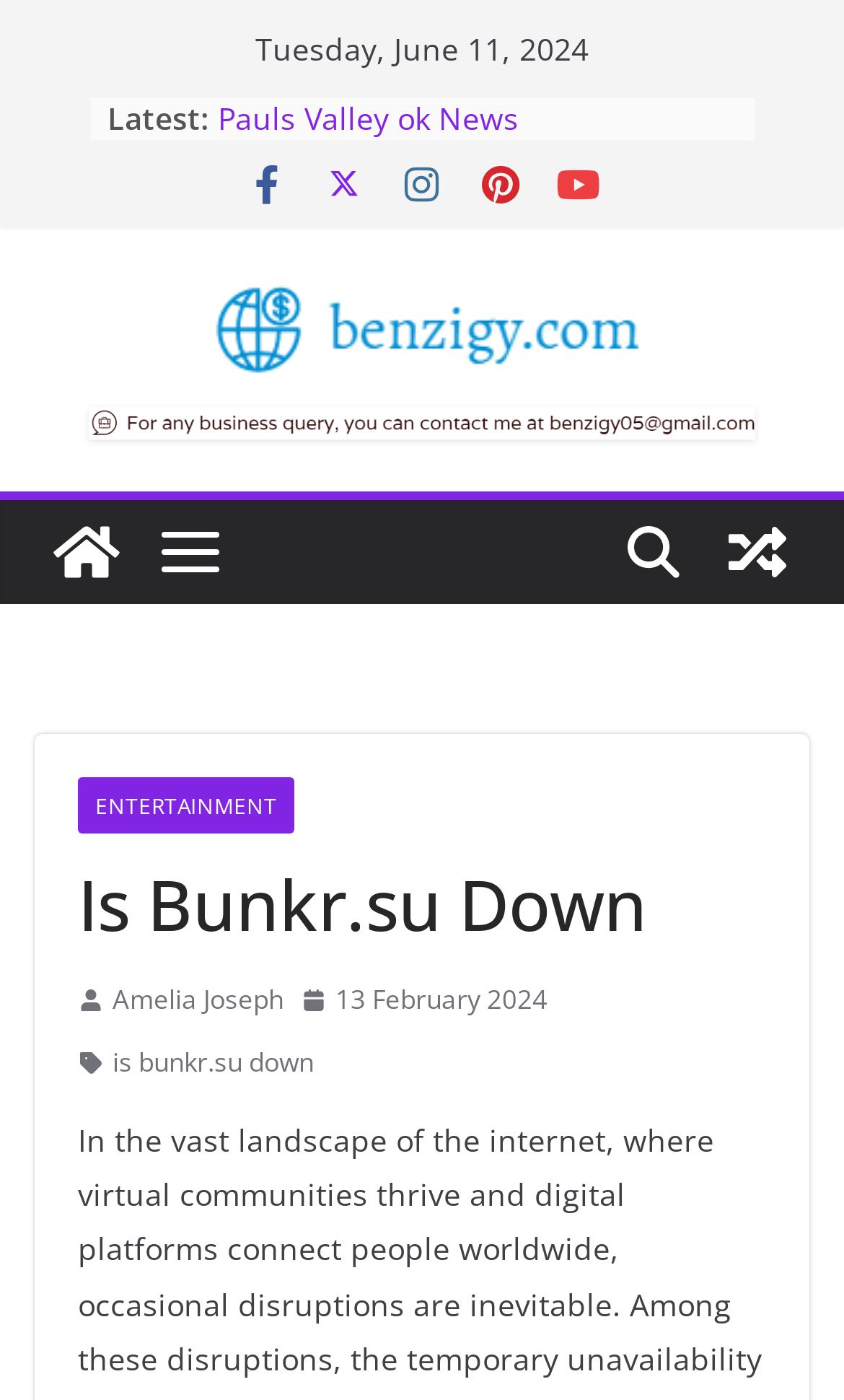Show the bounding box coordinates of the element that should be clicked to complete the task: "read about Exacerbation of Autoimmune Hemolytic Anemia after COVID-19".

None